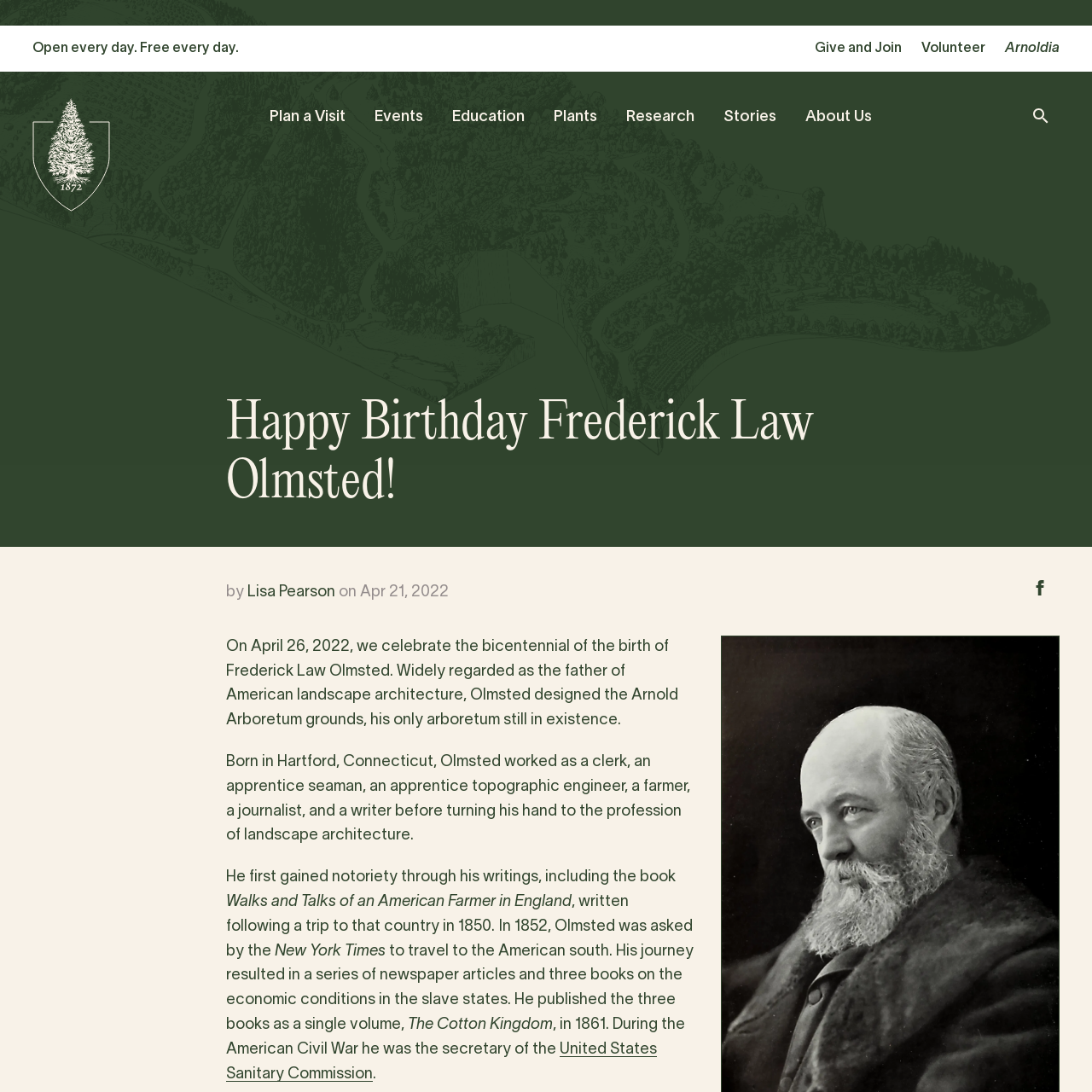Calculate the bounding box coordinates for the UI element based on the following description: "Share on Facebook". Ensure the coordinates are four float numbers between 0 and 1, i.e., [left, top, right, bottom].

[0.935, 0.52, 0.97, 0.555]